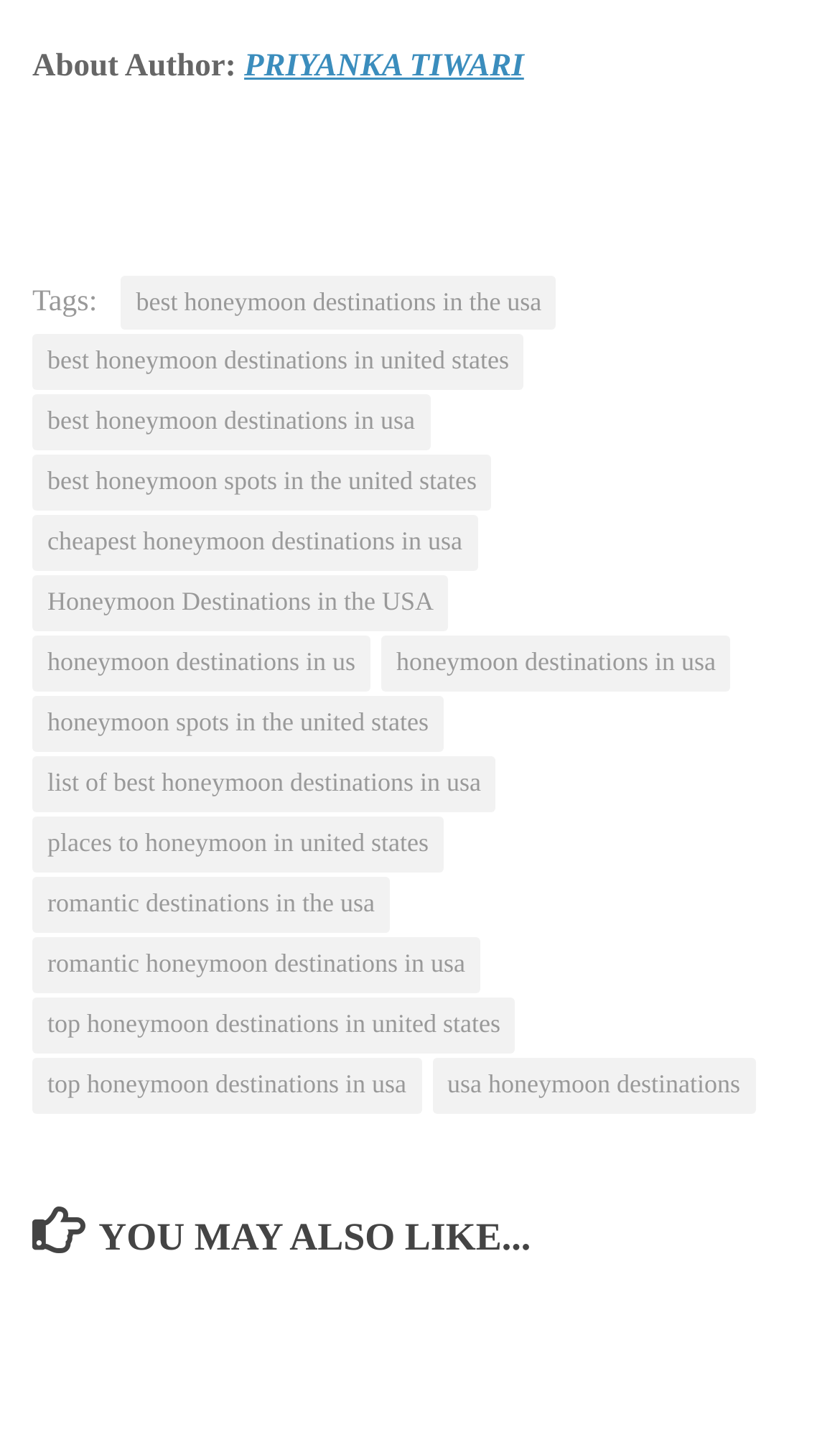Pinpoint the bounding box coordinates of the element that must be clicked to accomplish the following instruction: "Read 24/7 Int'l News". The coordinates should be in the format of four float numbers between 0 and 1, i.e., [left, top, right, bottom].

None